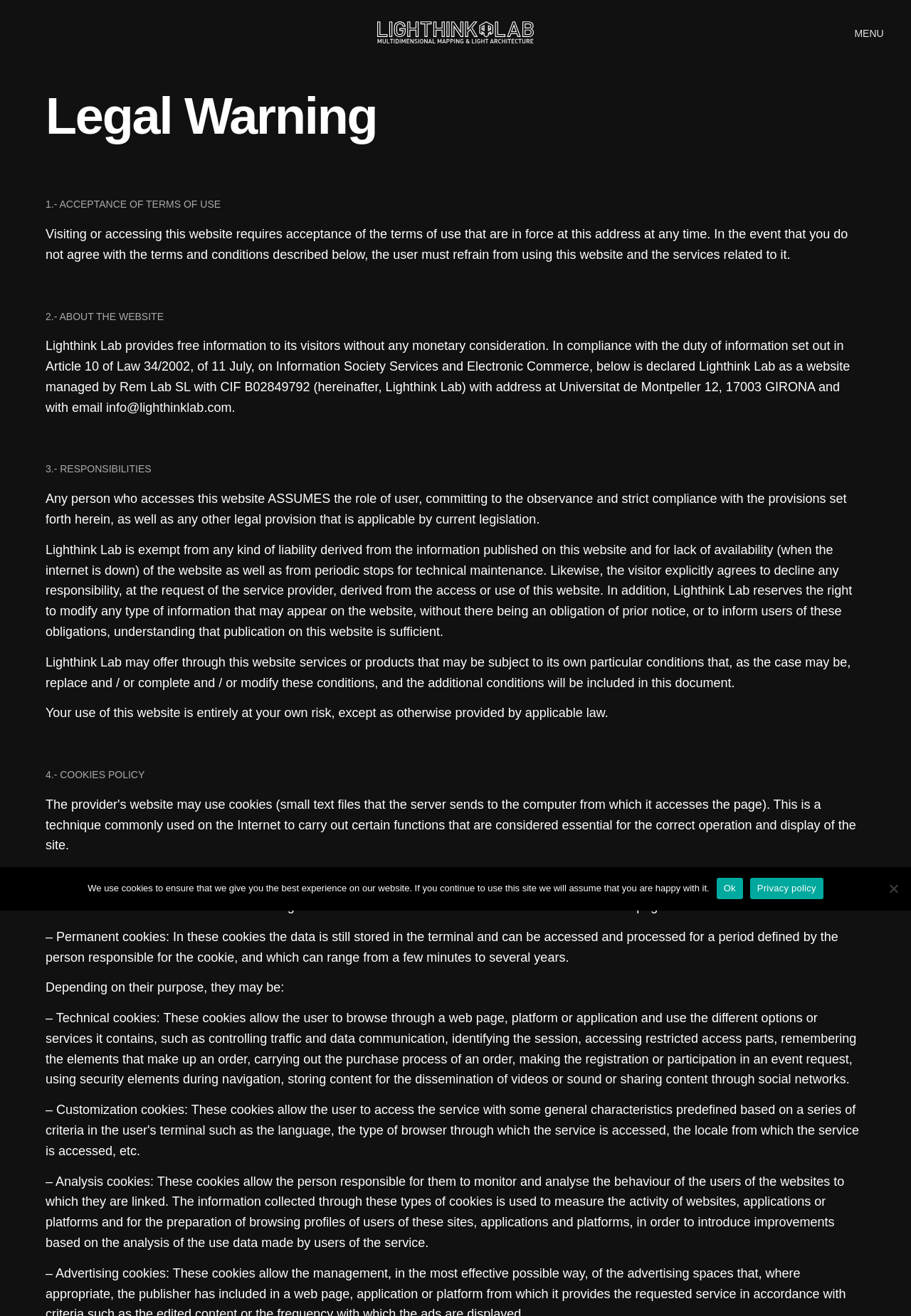What is the role of the user who accesses this website?
Provide a detailed and extensive answer to the question.

According to the StaticText element with the text 'Any person who accesses this website ASSUMES the role of user, committing to the observance and strict compliance with the provisions set forth herein, as well as any other legal provision that is applicable by current legislation.', the role of the user who accesses this website is to observe and comply with the provisions set forth in the website.